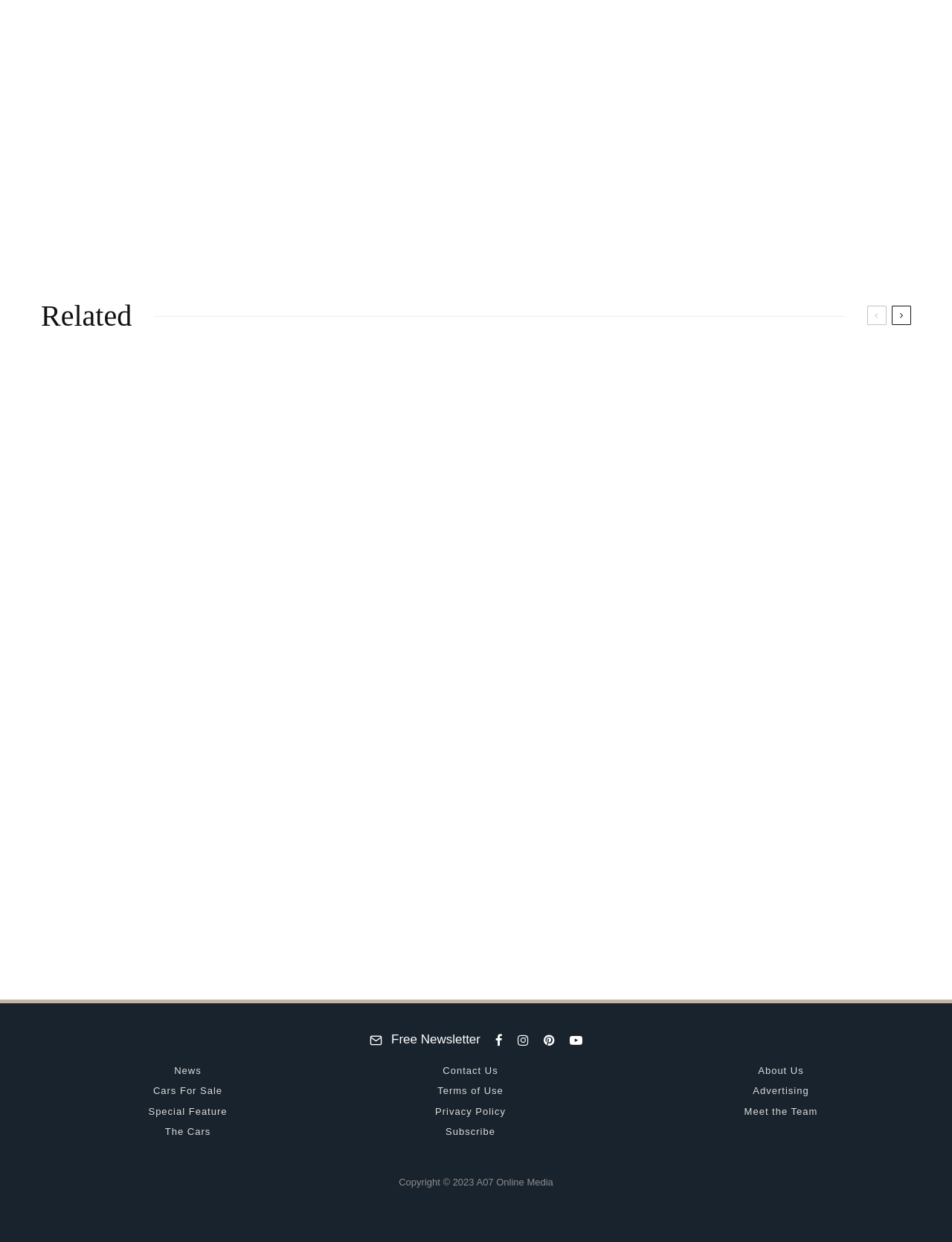How many social media links are present?
Based on the screenshot, provide your answer in one word or phrase.

5